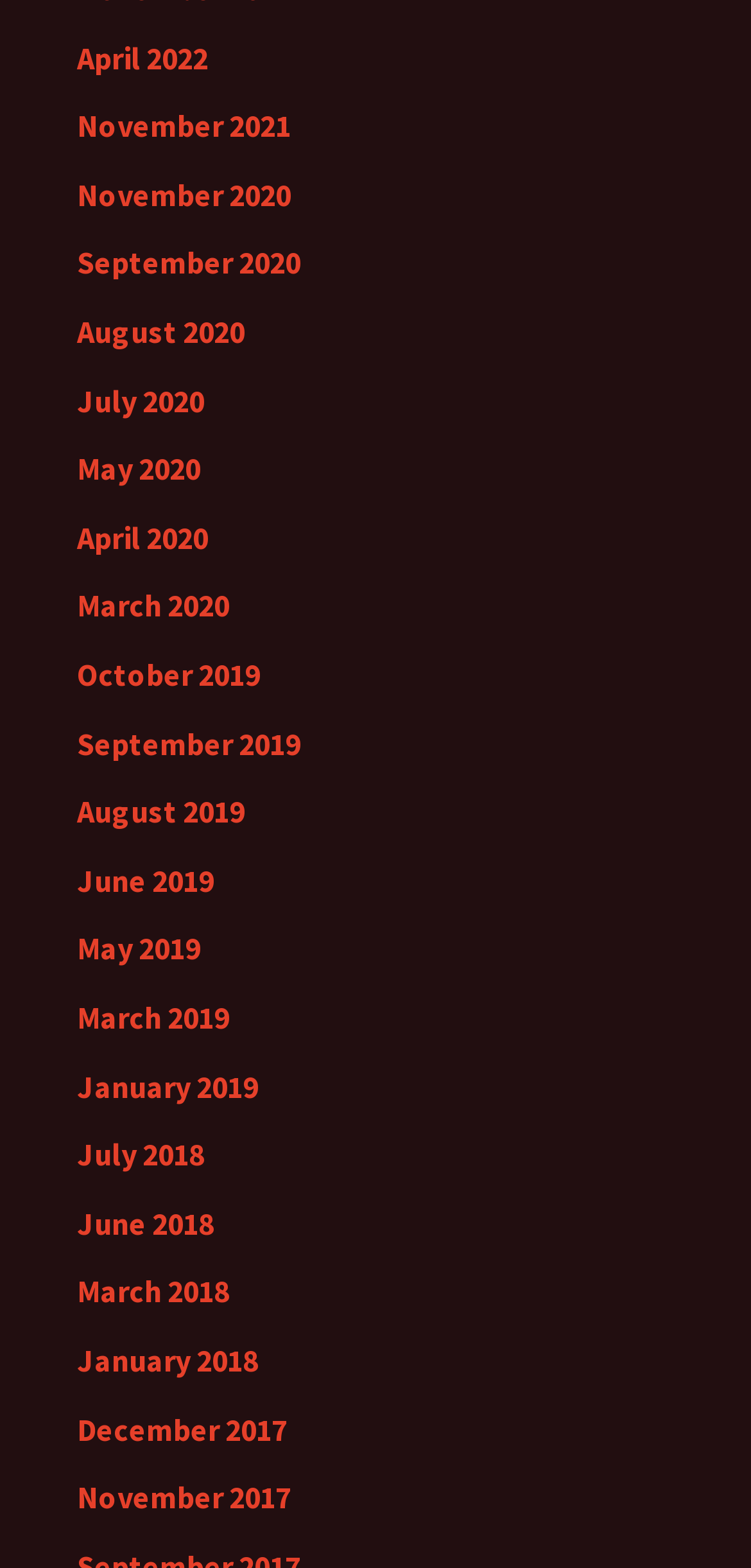Identify the bounding box for the described UI element: "August 2019".

[0.103, 0.505, 0.326, 0.53]